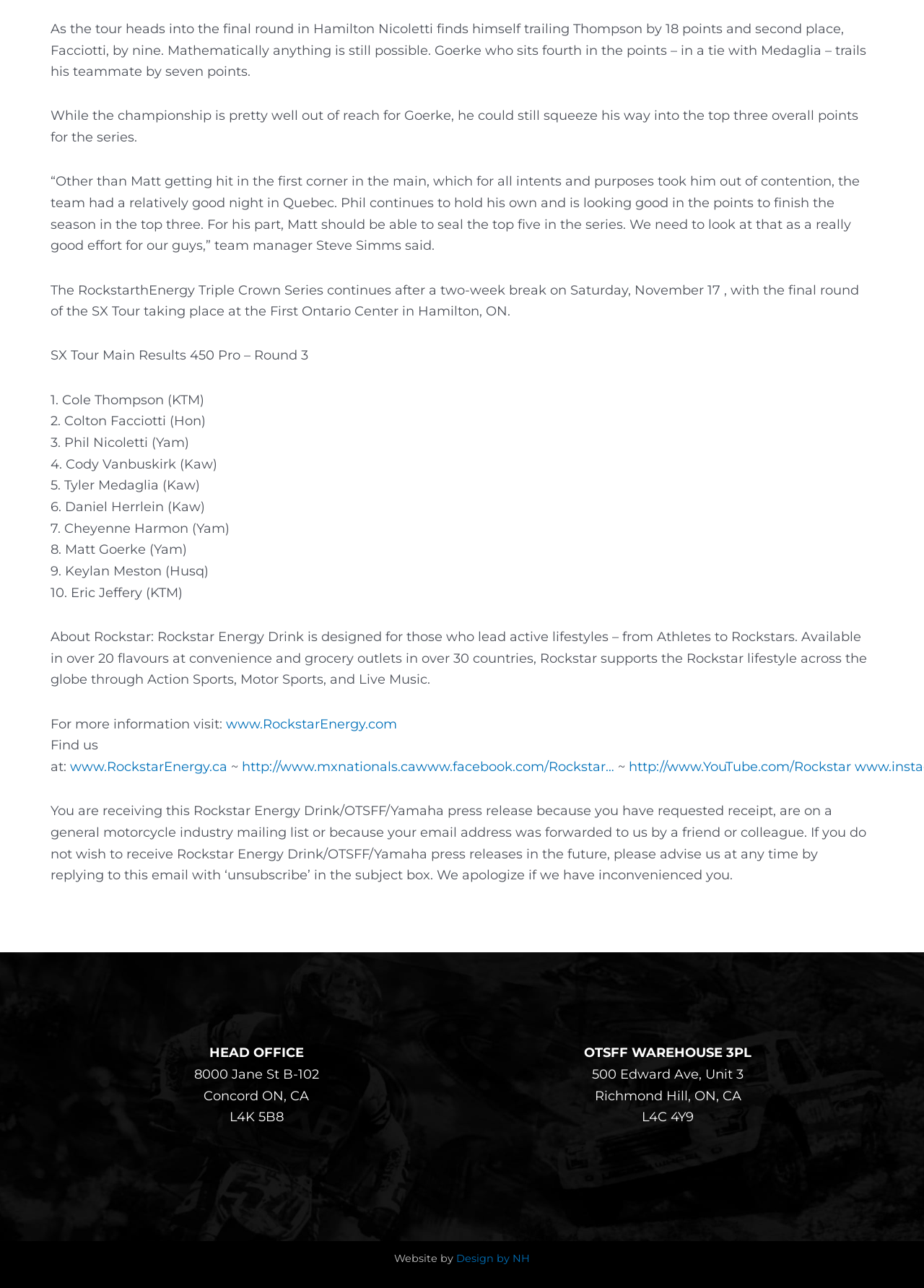Identify and provide the bounding box for the element described by: "http://www.YouTube.com/Rockstar".

[0.68, 0.589, 0.921, 0.601]